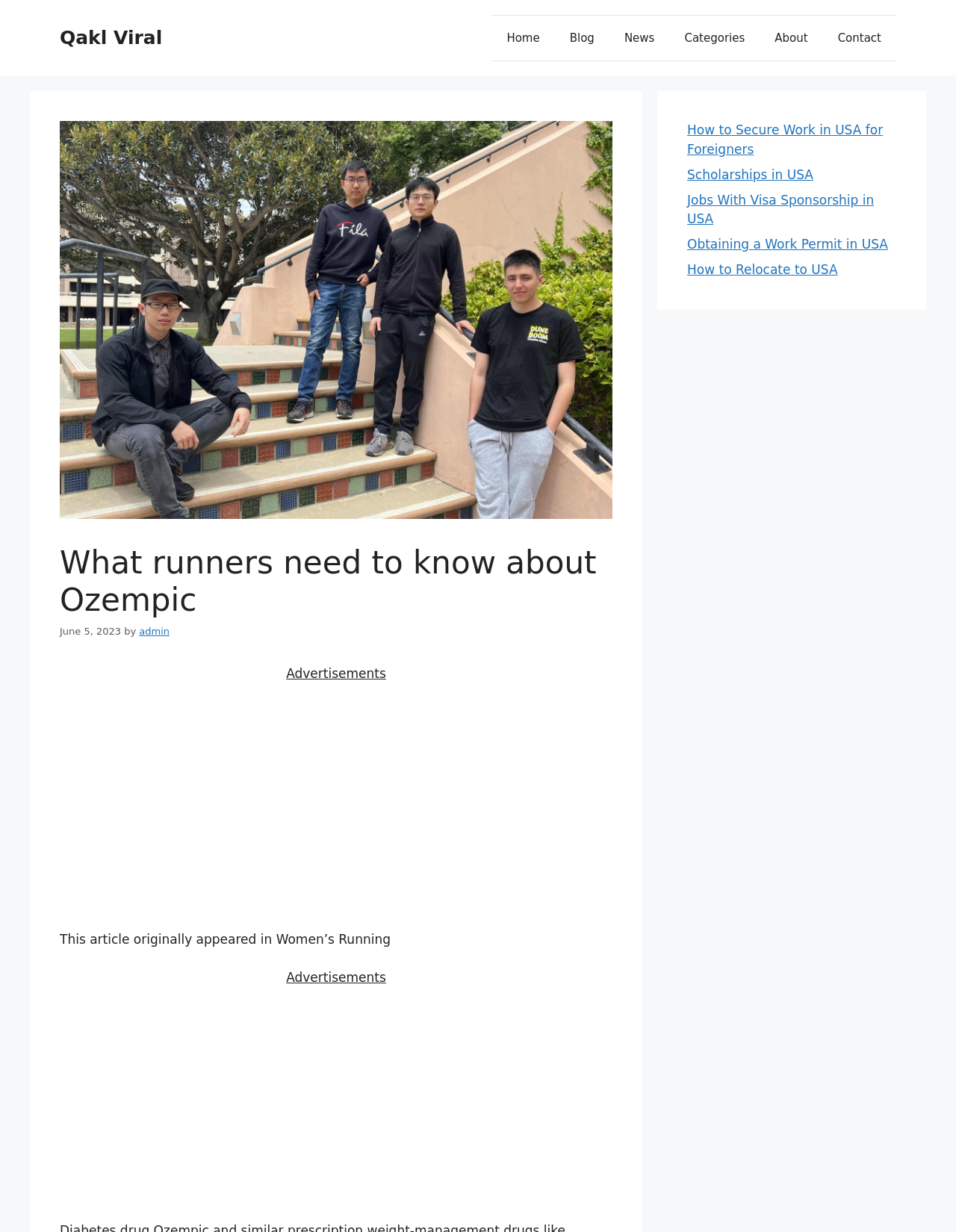Can you look at the image and give a comprehensive answer to the question:
What type of content is available in the sidebar?

The type of content available in the sidebar can be determined by looking at the links provided, such as 'How to Secure Work in USA for Foreigners', 'Scholarships in USA', etc. which are all related to jobs and work permits.